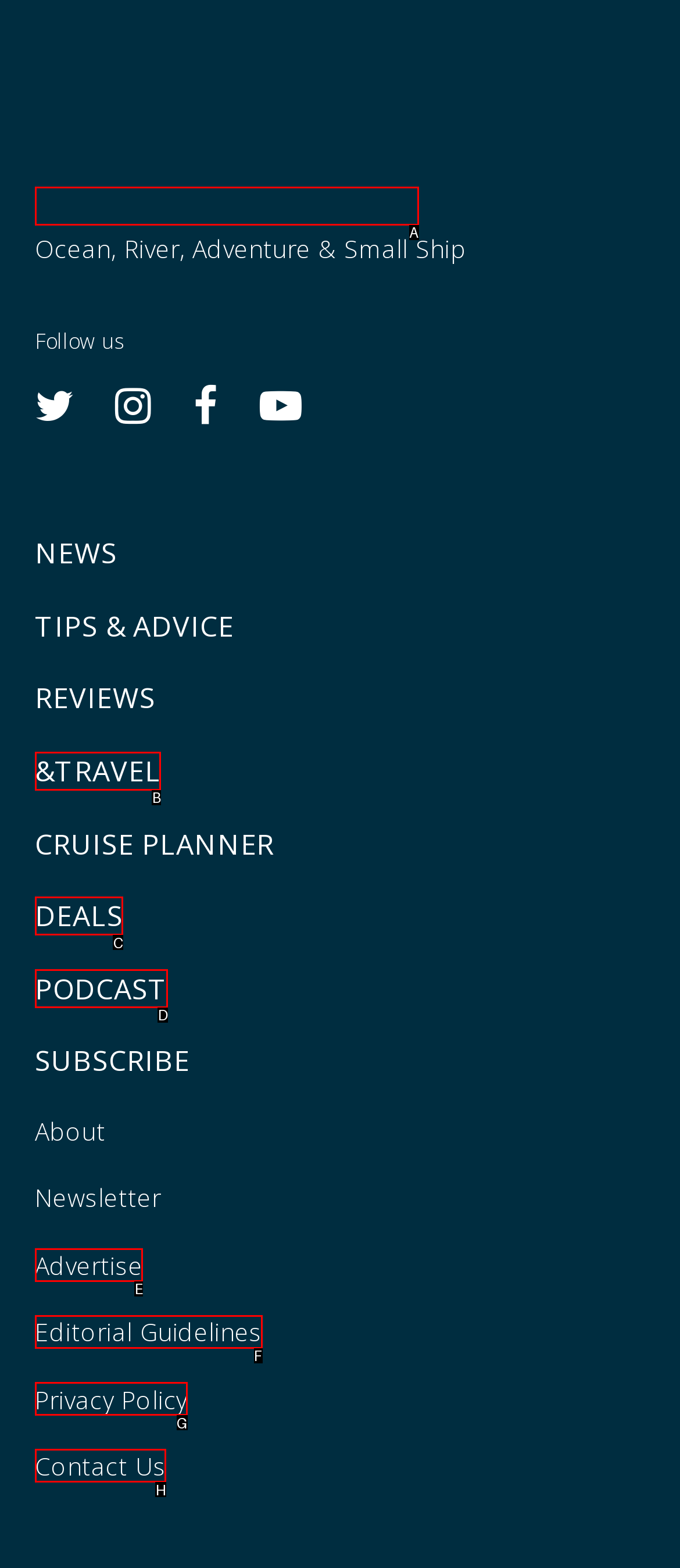Choose the HTML element that best fits the description: Deals. Answer with the option's letter directly.

C